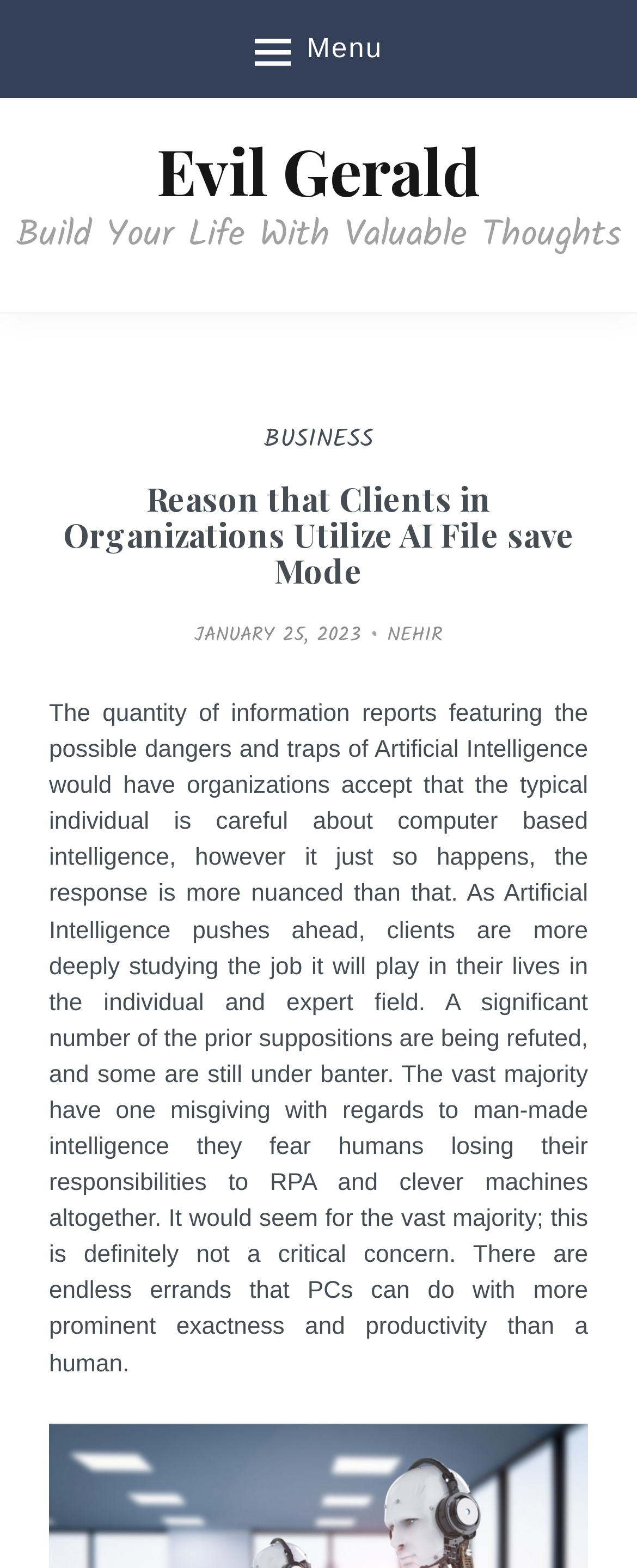Reply to the question below using a single word or brief phrase:
What is the concern of most people regarding AI?

Humans losing their jobs